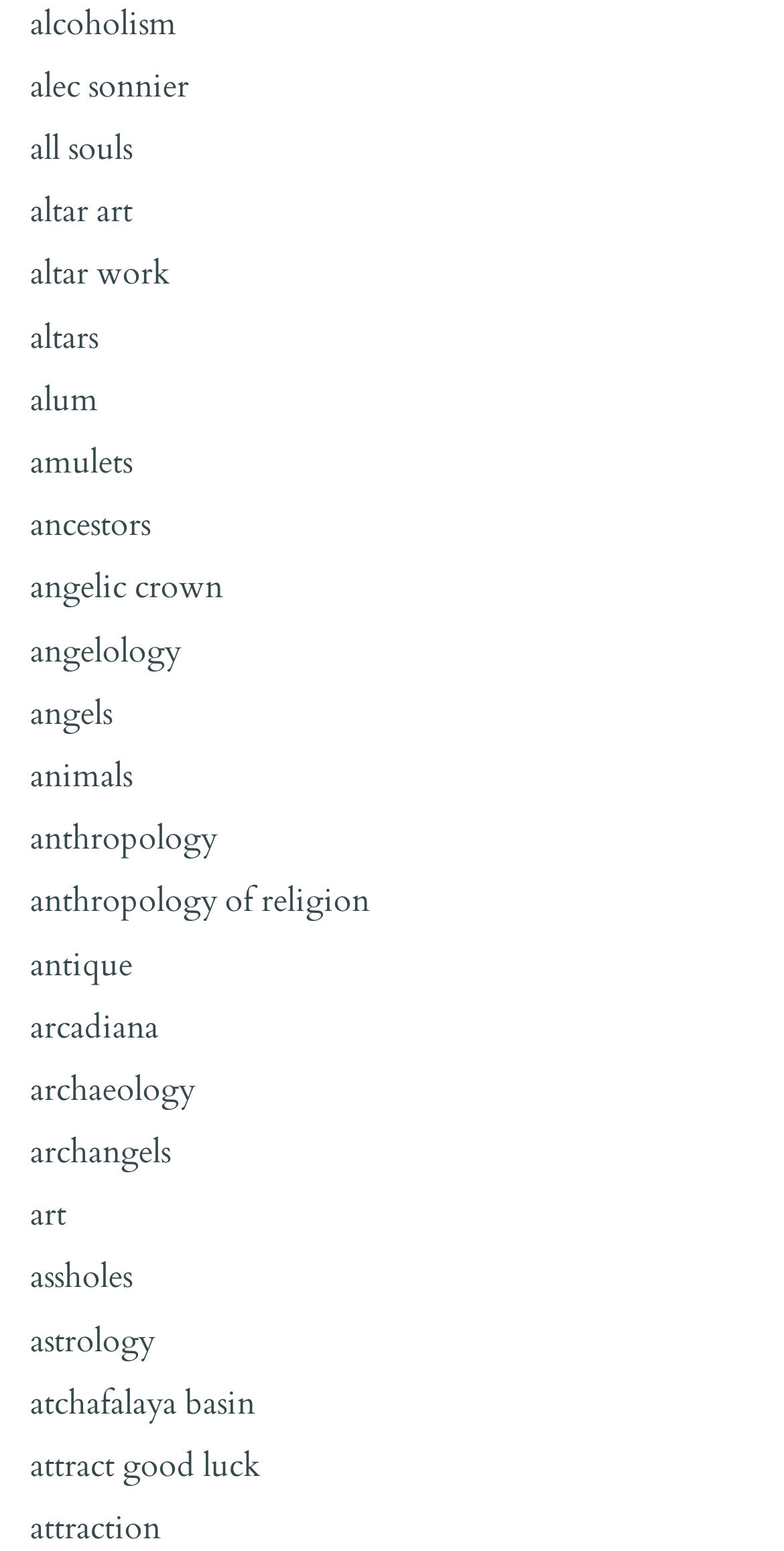Give a one-word or one-phrase response to the question:
What is the relationship between the links 'ancestors' and 'anthropology of religion'?

Related topics